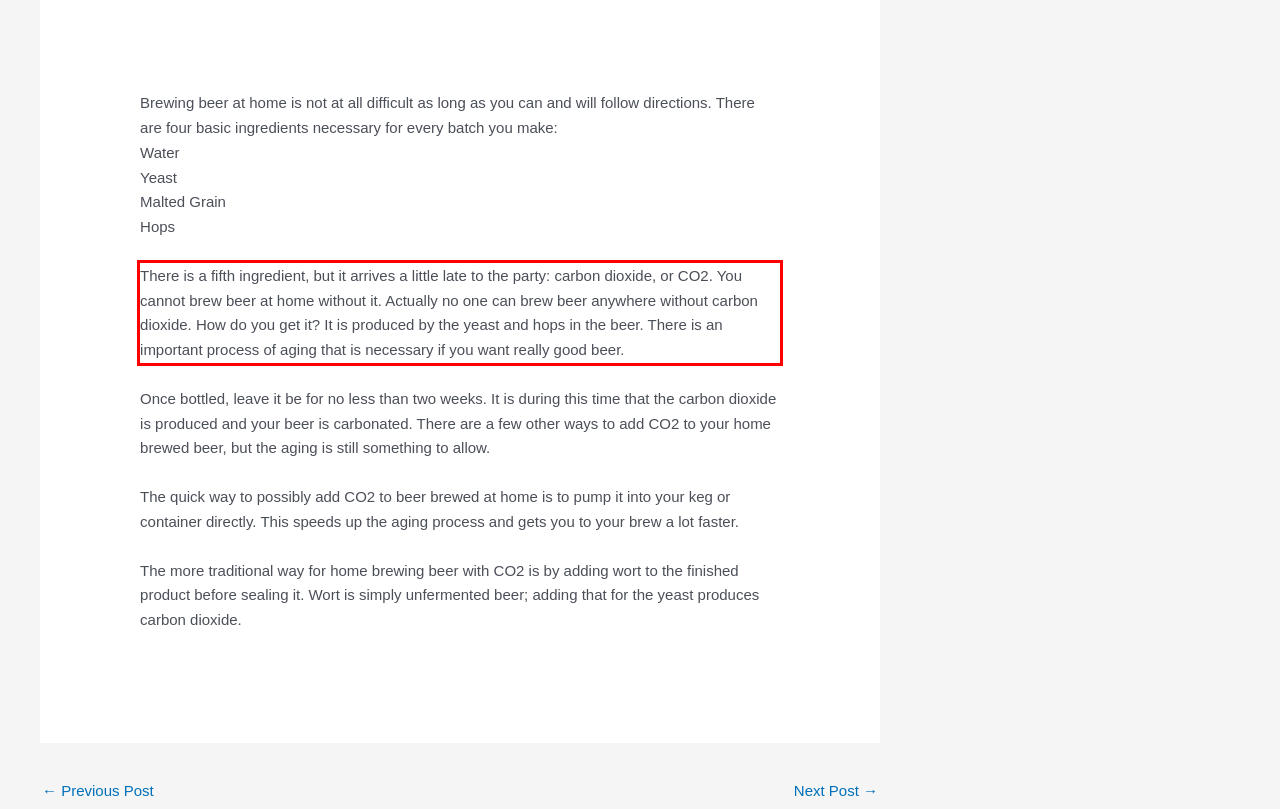You have a screenshot of a webpage with a red bounding box. Use OCR to generate the text contained within this red rectangle.

There is a fifth ingredient, but it arrives a little late to the party: carbon dioxide, or CO2. You cannot brew beer at home without it. Actually no one can brew beer anywhere without carbon dioxide. How do you get it? It is produced by the yeast and hops in the beer. There is an important process of aging that is necessary if you want really good beer.